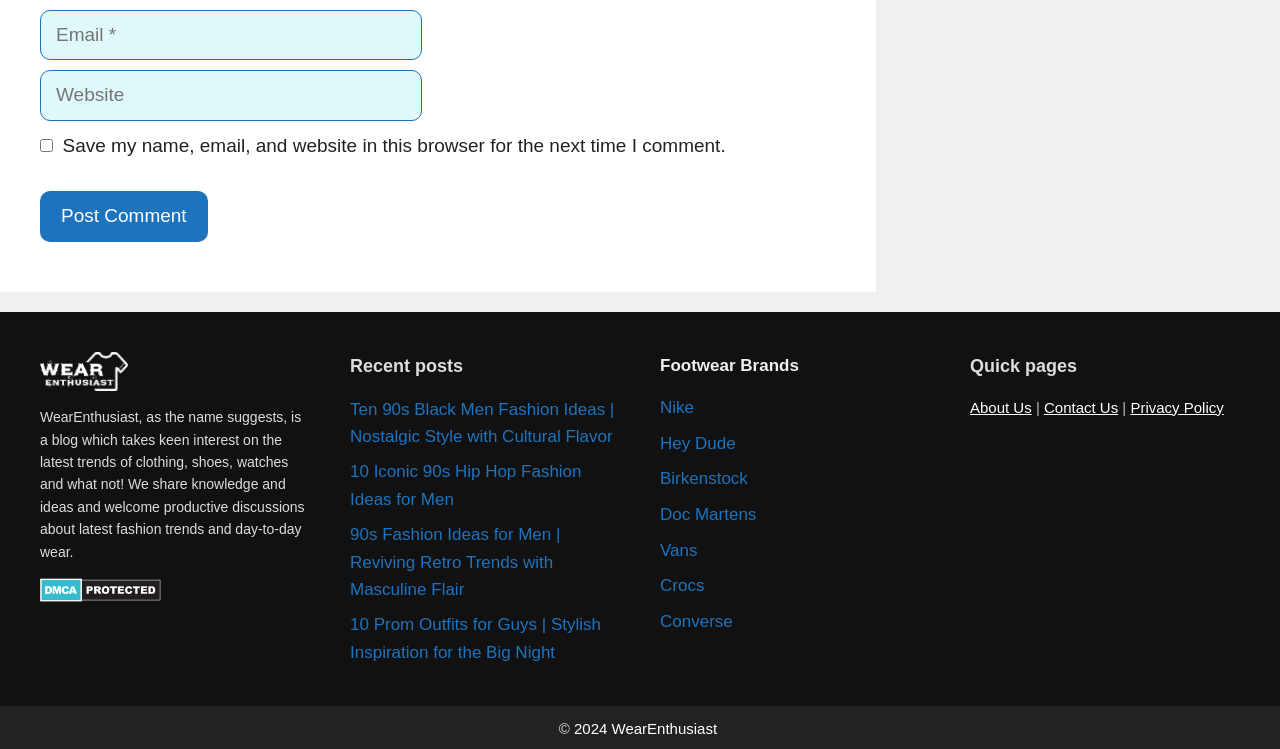Bounding box coordinates are specified in the format (top-left x, top-left y, bottom-right x, bottom-right y). All values are floating point numbers bounded between 0 and 1. Please provide the bounding box coordinate of the region this sentence describes: Converse

[0.516, 0.817, 0.572, 0.843]